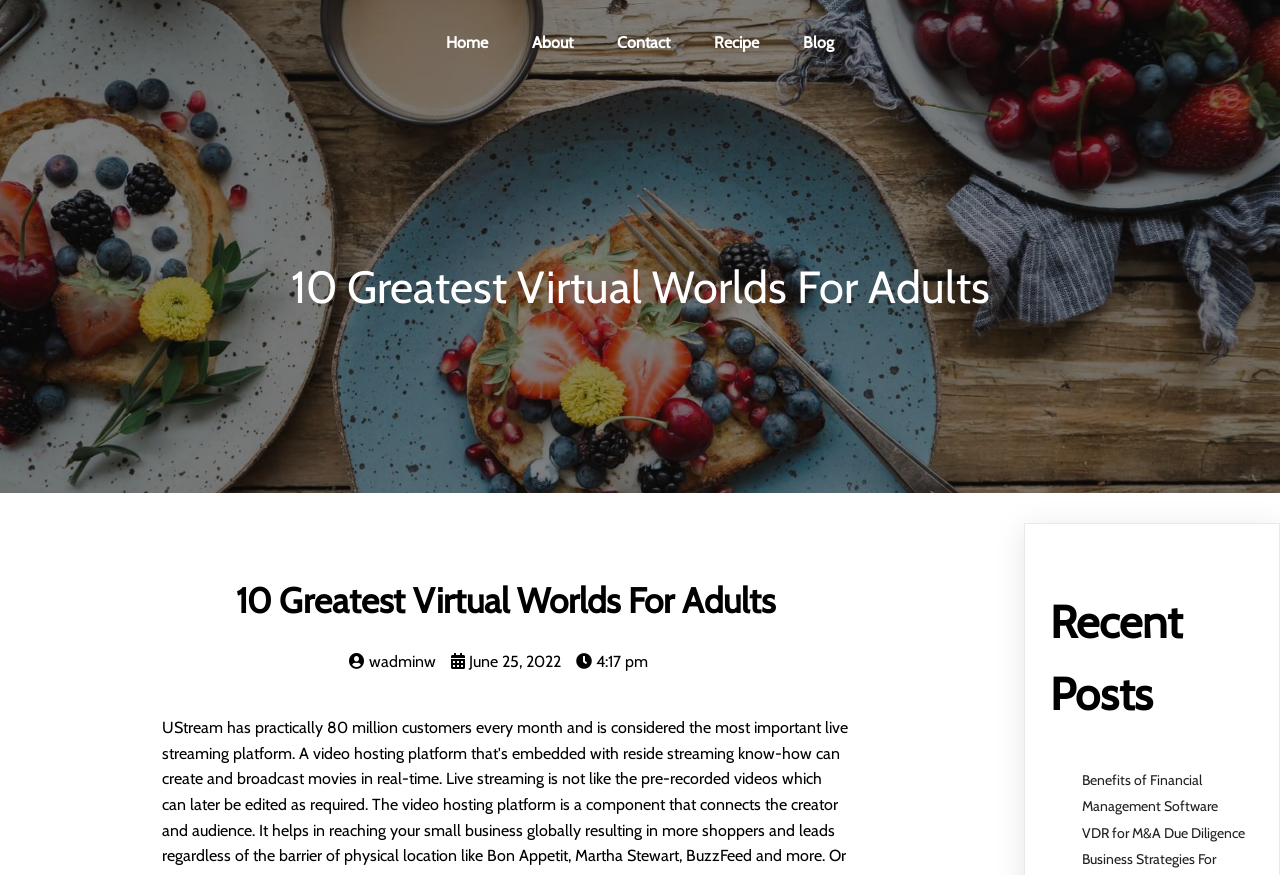Identify the bounding box coordinates of the element that should be clicked to fulfill this task: "visit about page". The coordinates should be provided as four float numbers between 0 and 1, i.e., [left, top, right, bottom].

[0.4, 0.029, 0.463, 0.069]